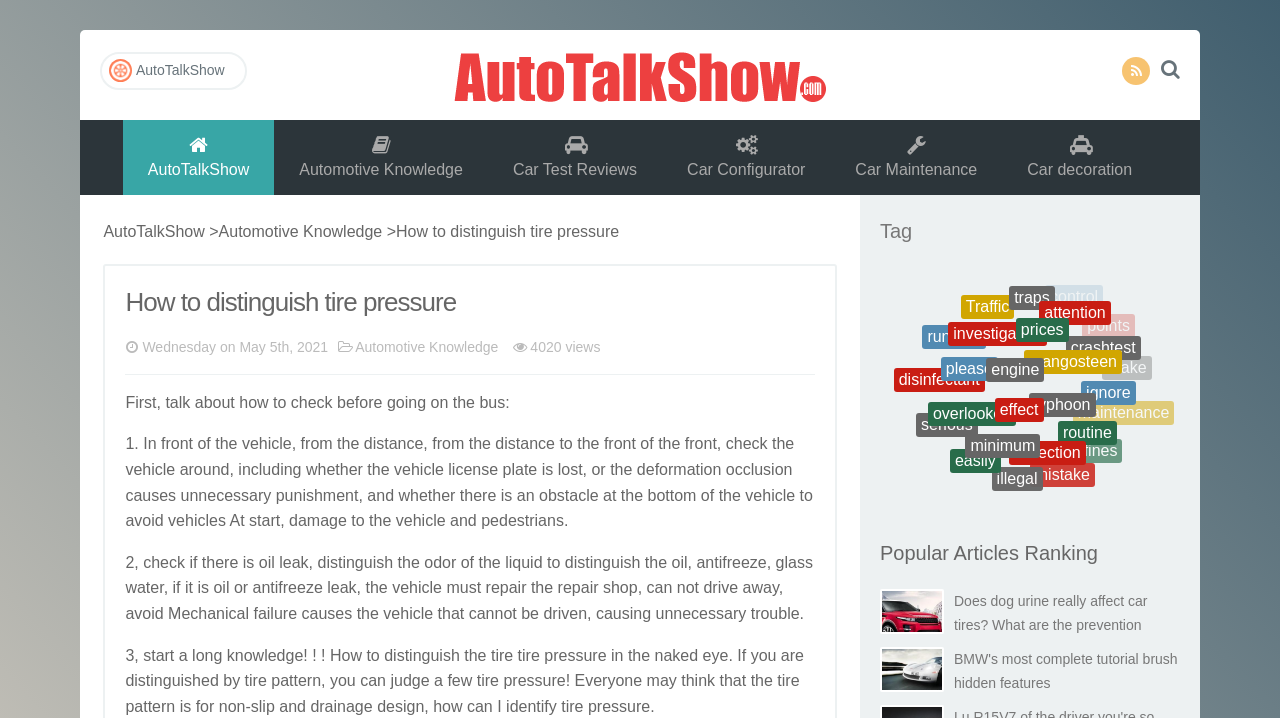Please identify the bounding box coordinates of the clickable element to fulfill the following instruction: "Read the '4020 views' text". The coordinates should be four float numbers between 0 and 1, i.e., [left, top, right, bottom].

[0.414, 0.472, 0.469, 0.494]